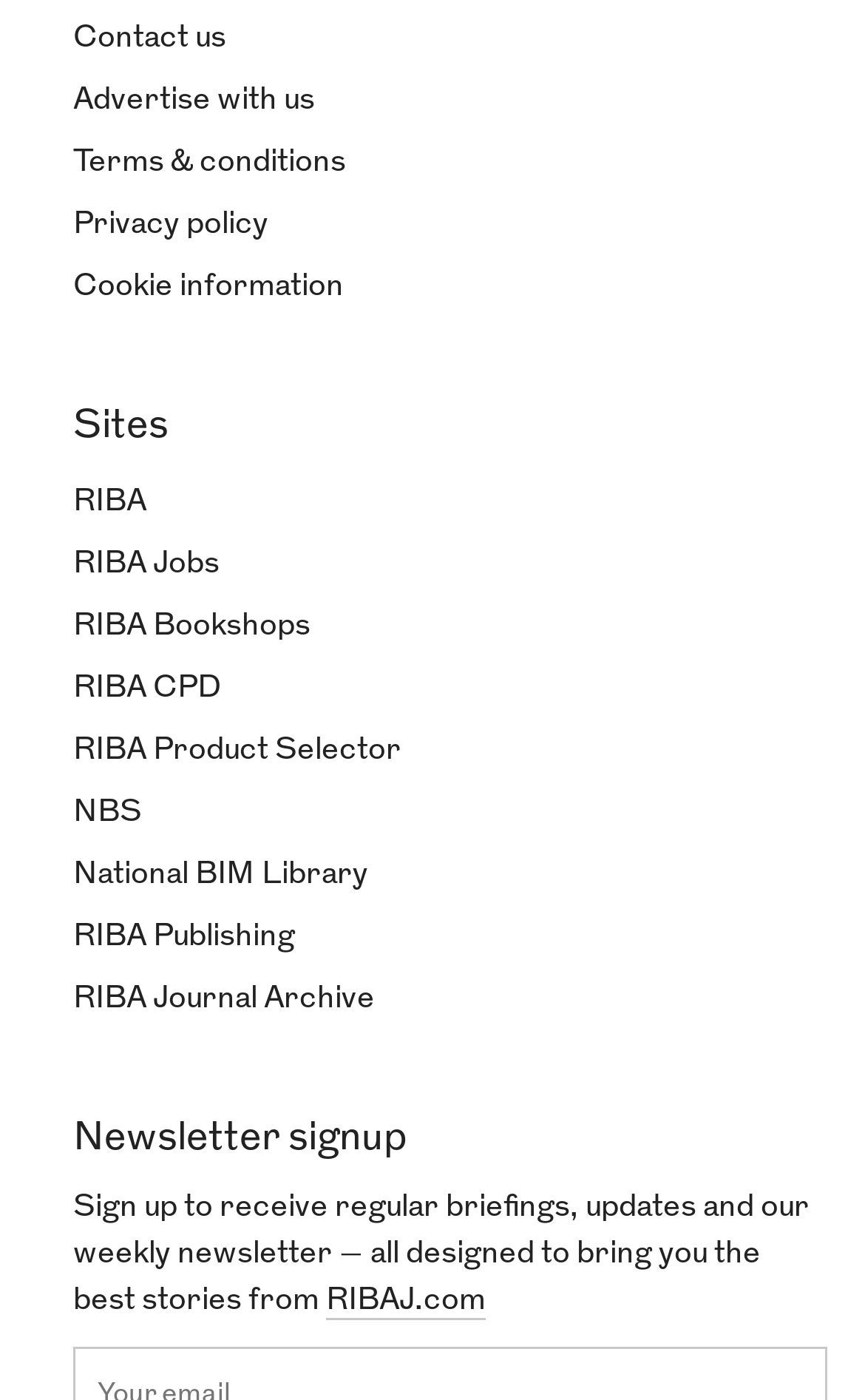What is the last link in the 'Sites' section?
Using the screenshot, give a one-word or short phrase answer.

RIBA Publishing